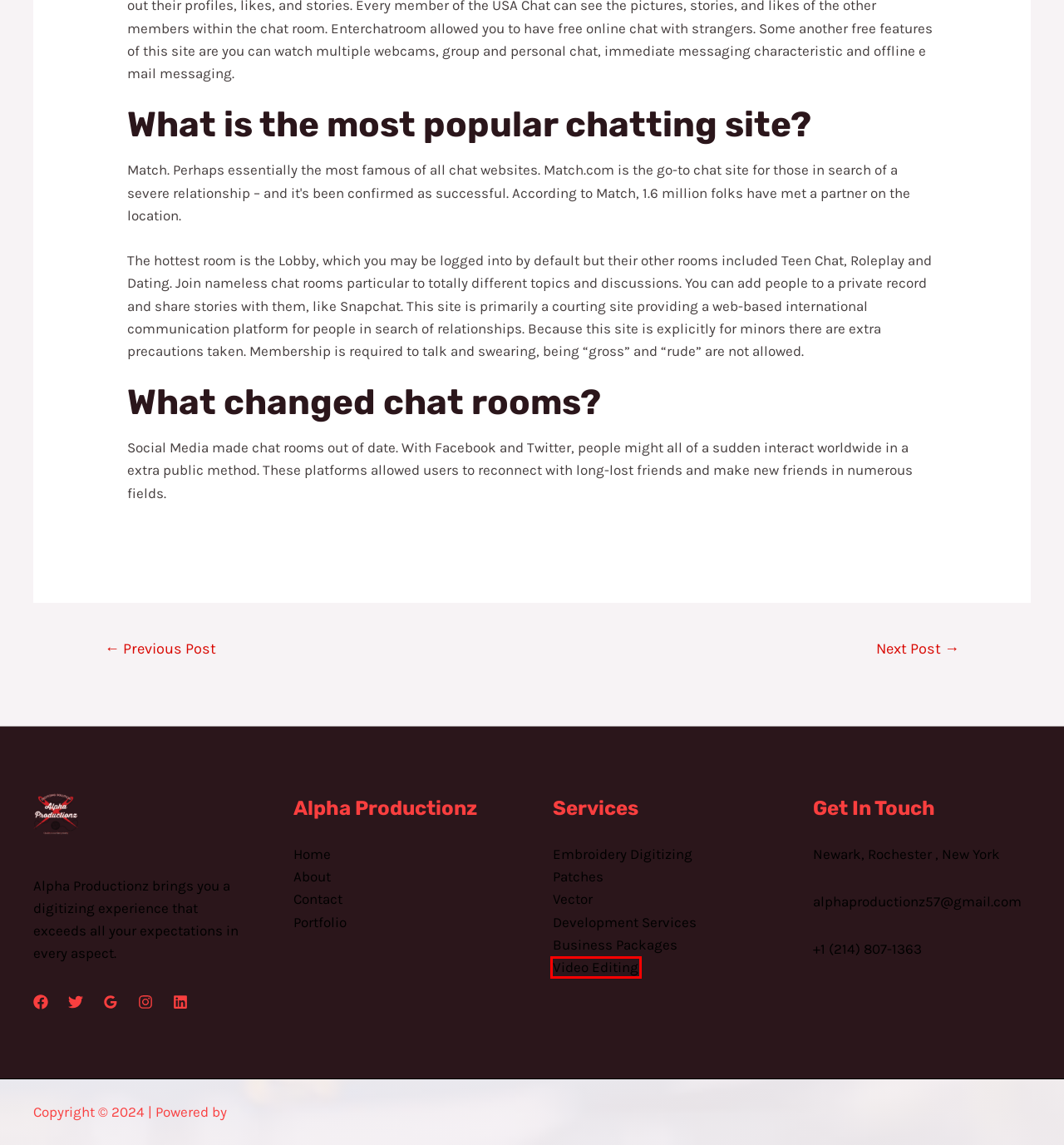Observe the screenshot of a webpage with a red bounding box highlighting an element. Choose the webpage description that accurately reflects the new page after the element within the bounding box is clicked. Here are the candidates:
A. Portfolio
B. Embroidered Patches
C. Custom Digitizing
D. Web Designing
E. Video Editing
F. Восемнадцатилетняя проказница трахает себя вибратором смотреть секс видео
G. 1xbet зеркало – зеркало официального сайта казино 1 xbet онлайн
H. Image Vectorization

E